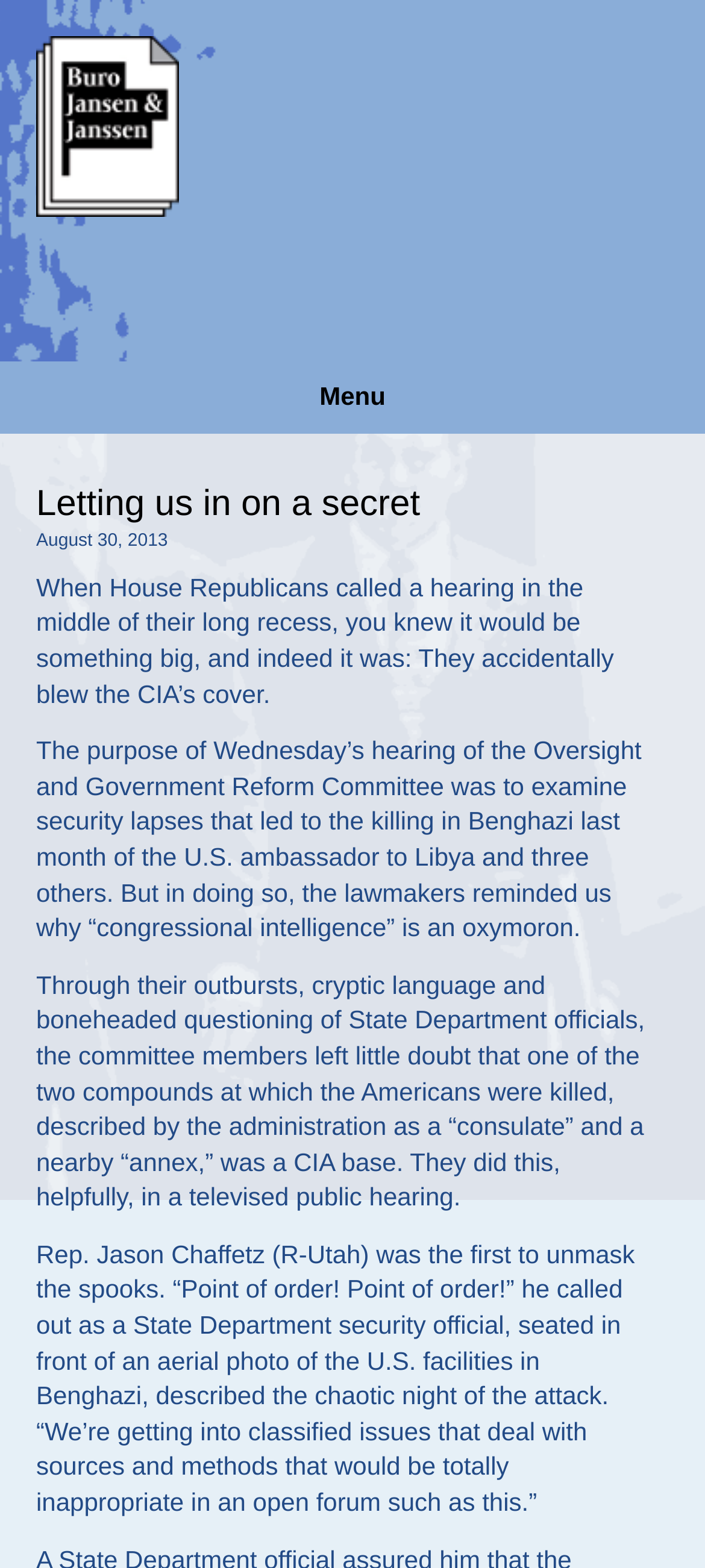Predict the bounding box of the UI element based on the description: "Menu". The coordinates should be four float numbers between 0 and 1, formatted as [left, top, right, bottom].

[0.0, 0.231, 1.0, 0.276]